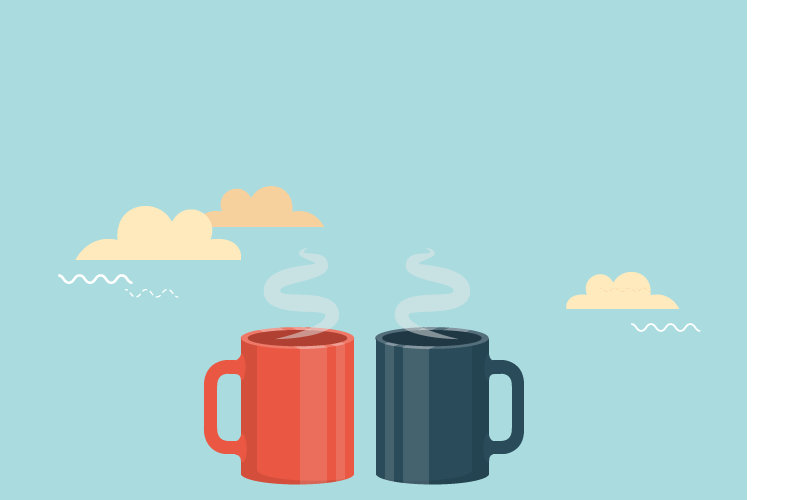What is the color of the steam rising from the mugs?
From the image, respond using a single word or phrase.

White